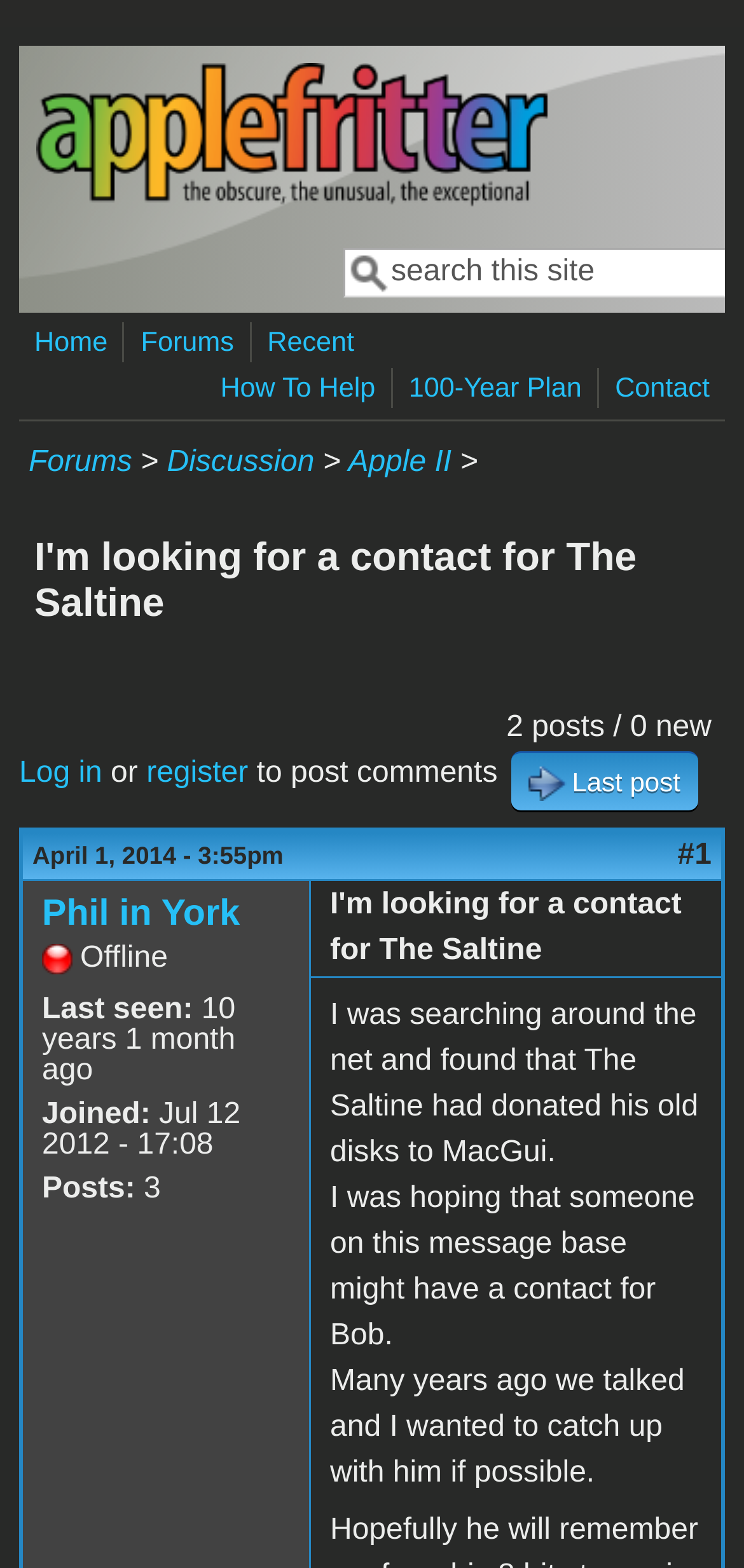Find and specify the bounding box coordinates that correspond to the clickable region for the instruction: "Click on 'register'".

[0.197, 0.483, 0.334, 0.503]